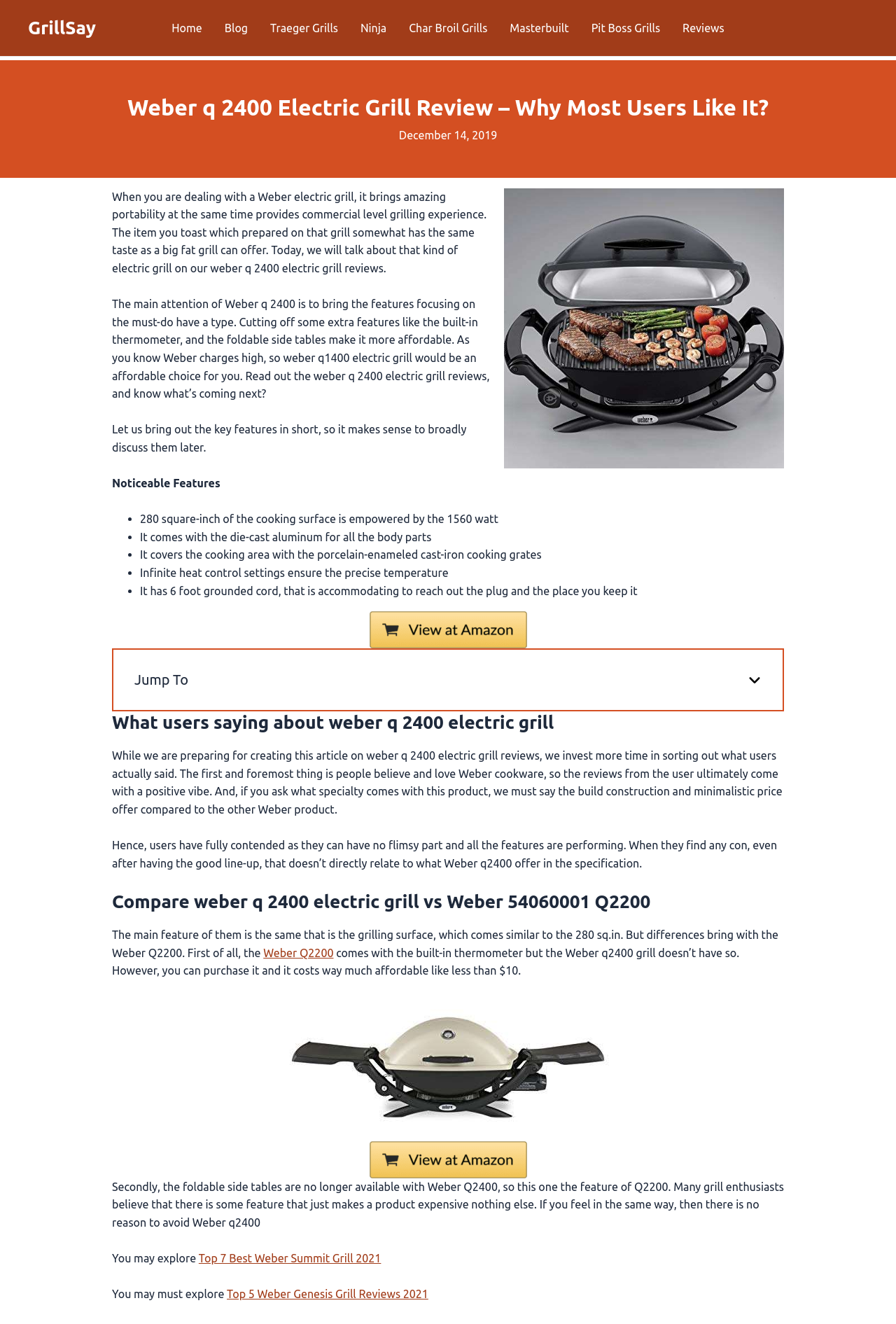What is the material used for the body parts of the Weber q 2400 electric grill?
Respond with a short answer, either a single word or a phrase, based on the image.

Die-cast aluminum